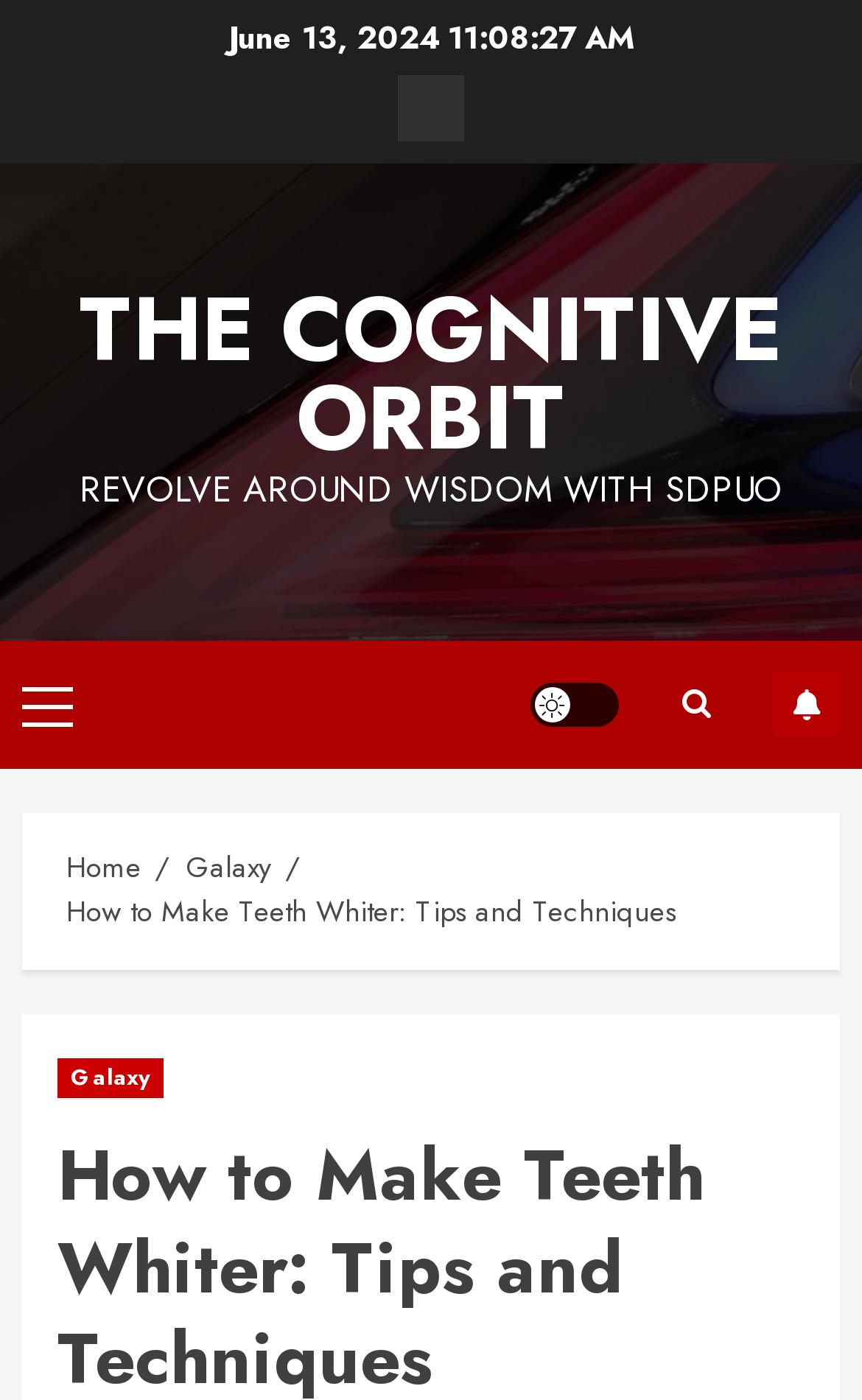Please specify the bounding box coordinates for the clickable region that will help you carry out the instruction: "Open the primary menu".

[0.026, 0.489, 0.085, 0.517]